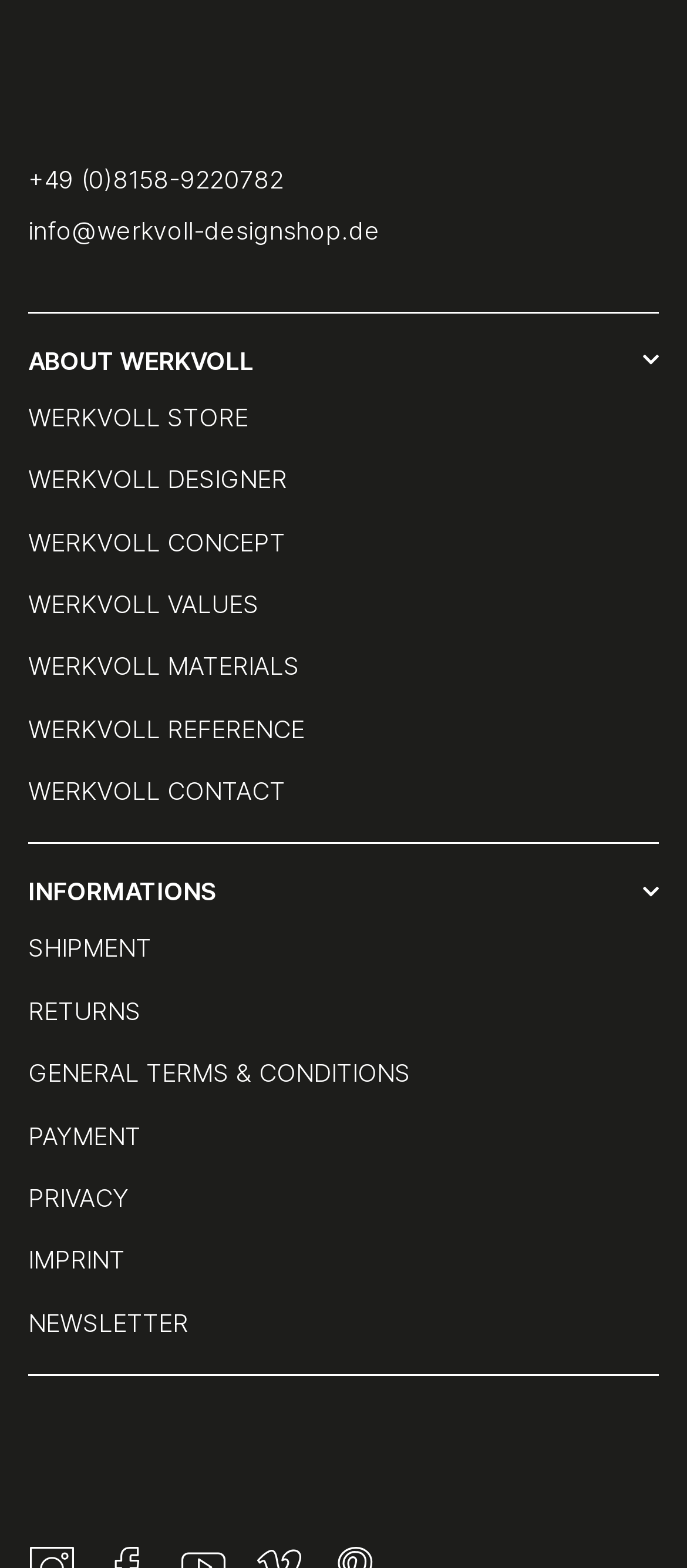What is the certification shown at the bottom of the webpage?
Please ensure your answer to the question is detailed and covers all necessary aspects.

I looked at the image elements at the bottom of the webpage and found that they are certifications, specifically 'Umweltpaket Bayern Zertifikat' and 'Klimaneutrales Unternehmen Zertifikat'.